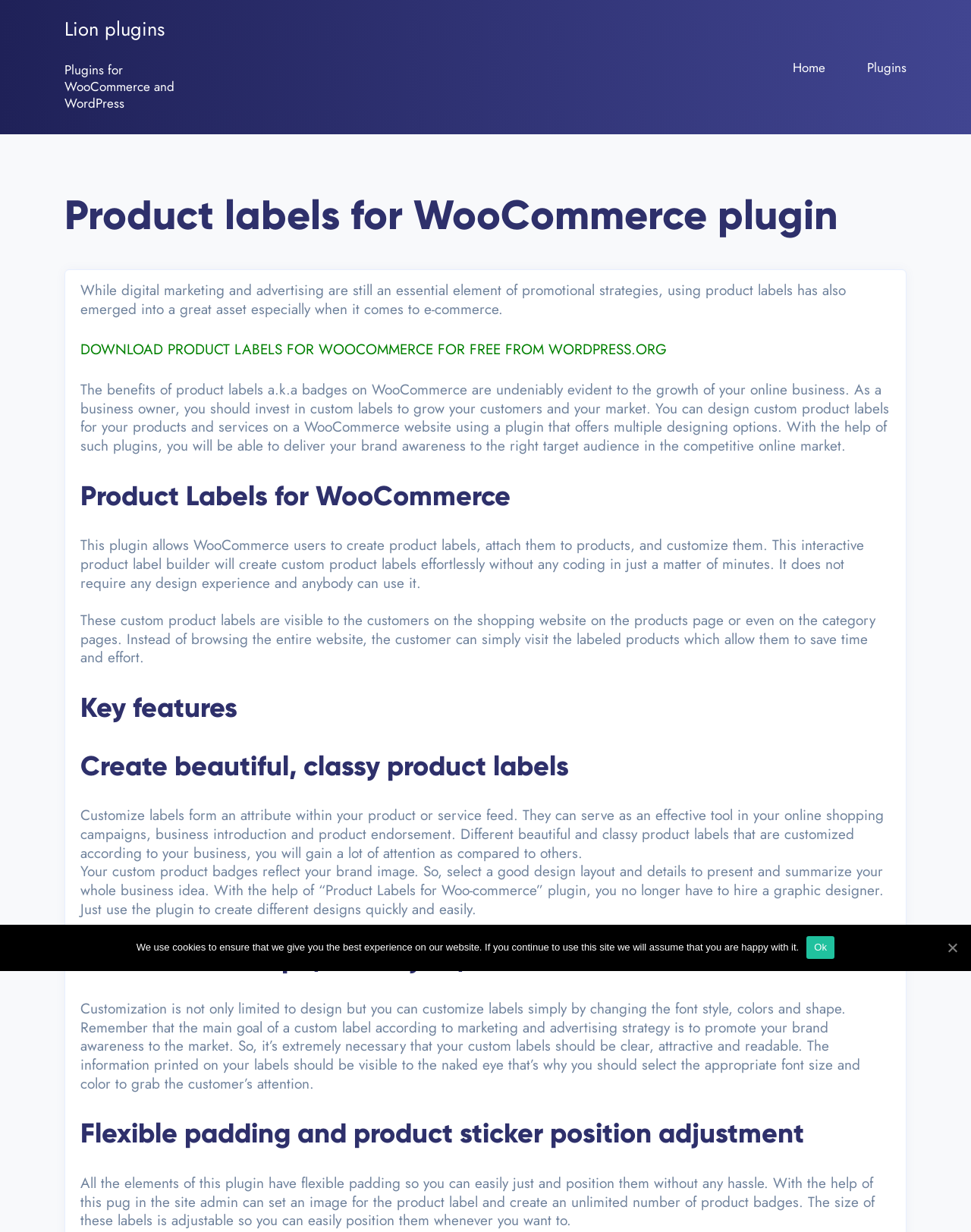Using the description: "Home", determine the UI element's bounding box coordinates. Ensure the coordinates are in the format of four float numbers between 0 and 1, i.e., [left, top, right, bottom].

[0.816, 0.047, 0.85, 0.062]